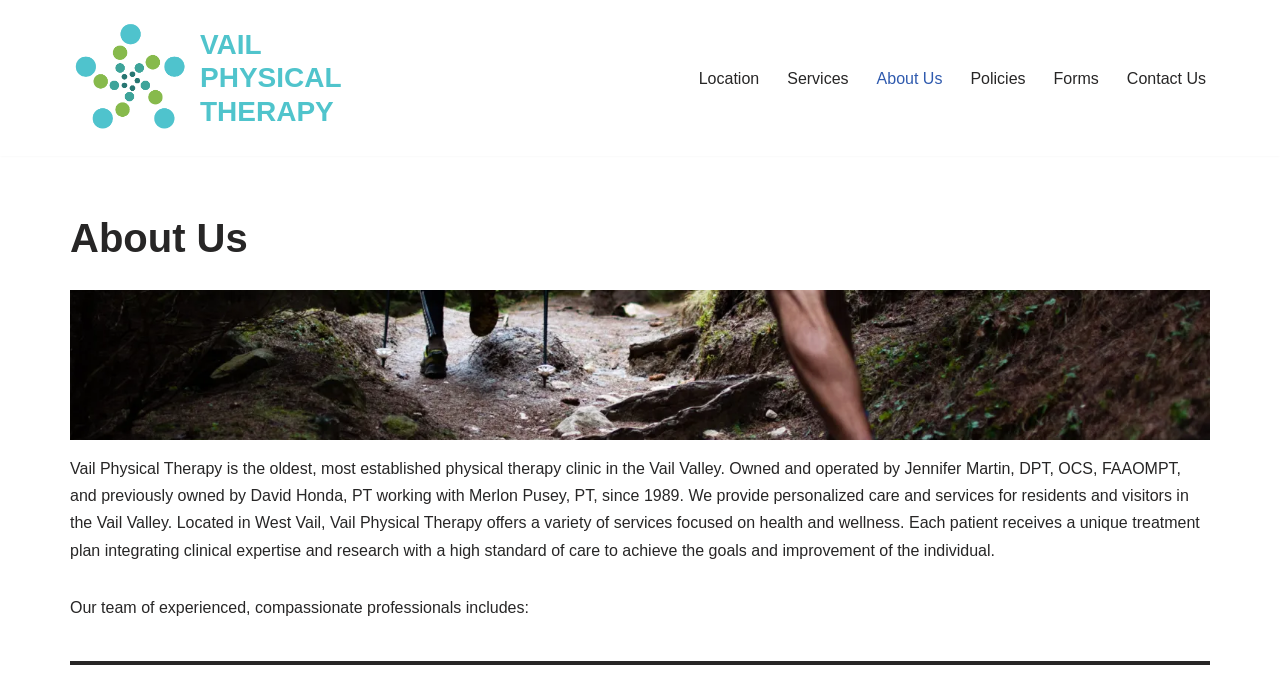Provide a short answer to the following question with just one word or phrase: Who owns and operates Vail Physical Therapy?

Jennifer Martin